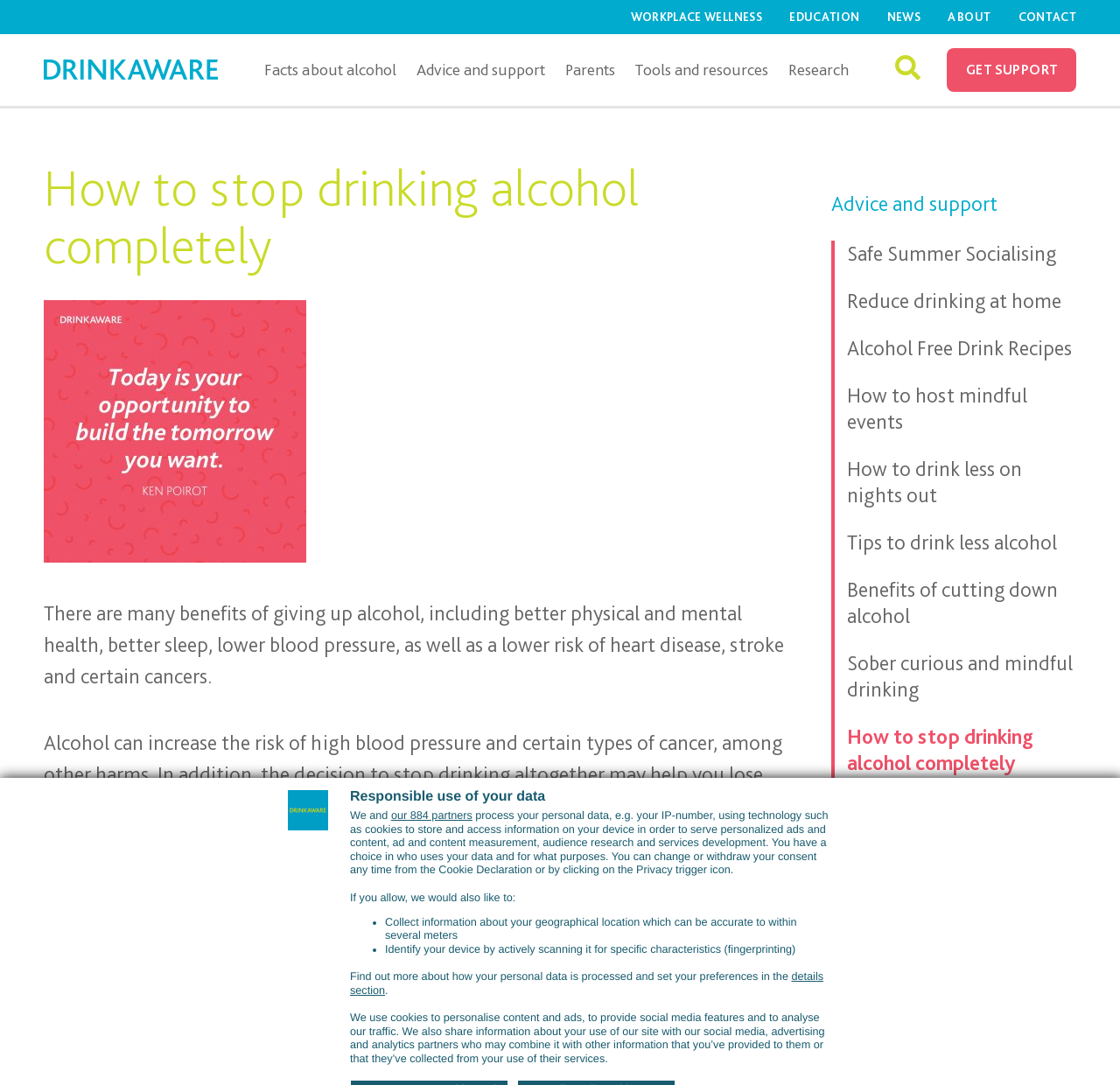Using the element description details section, predict the bounding box coordinates for the UI element. Provide the coordinates in (top-left x, top-left y, bottom-right x, bottom-right y) format with values ranging from 0 to 1.

[0.312, 0.895, 0.735, 0.919]